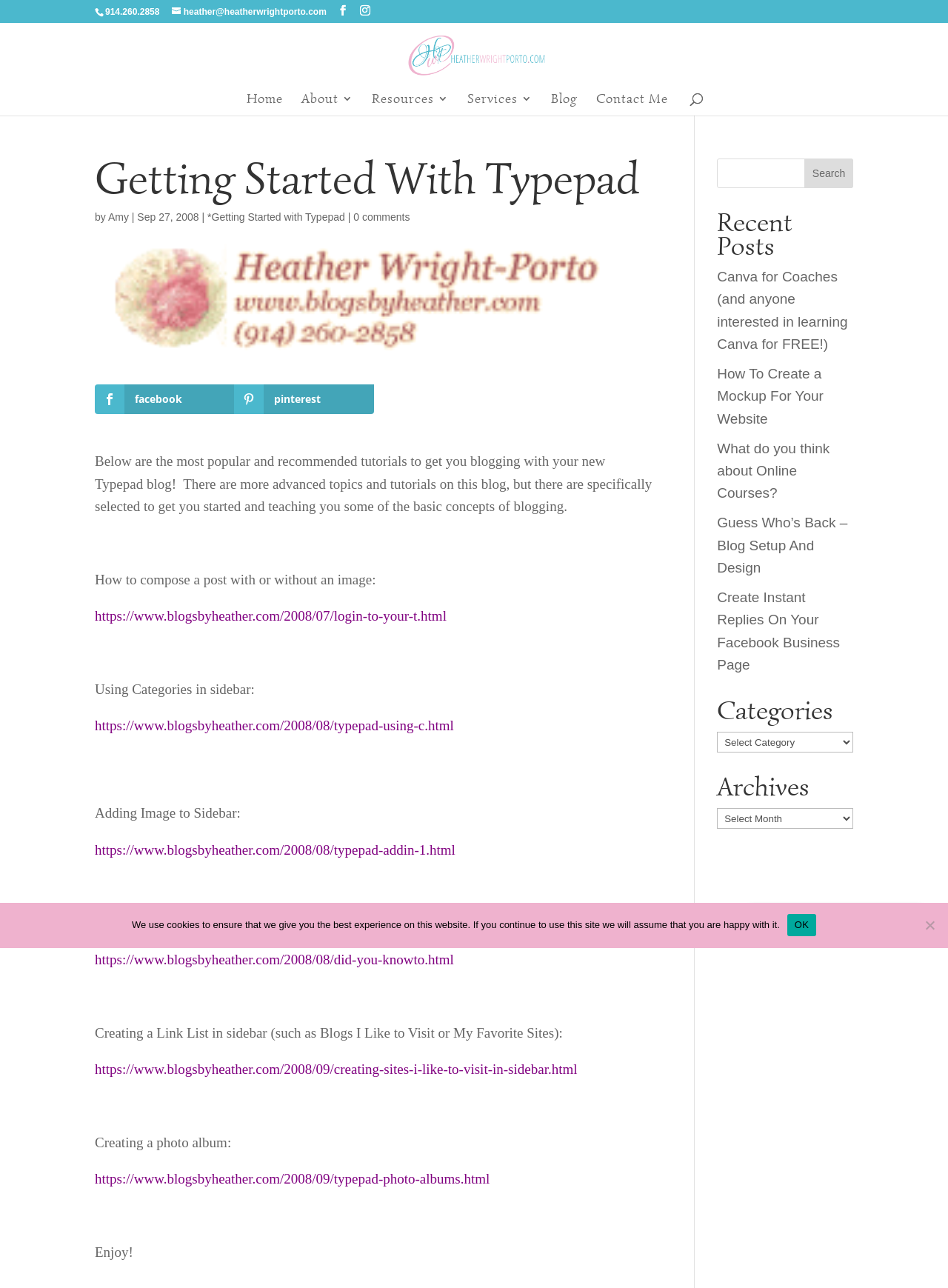Specify the bounding box coordinates of the area to click in order to execute this command: 'Contact Me'. The coordinates should consist of four float numbers ranging from 0 to 1, and should be formatted as [left, top, right, bottom].

[0.629, 0.072, 0.705, 0.09]